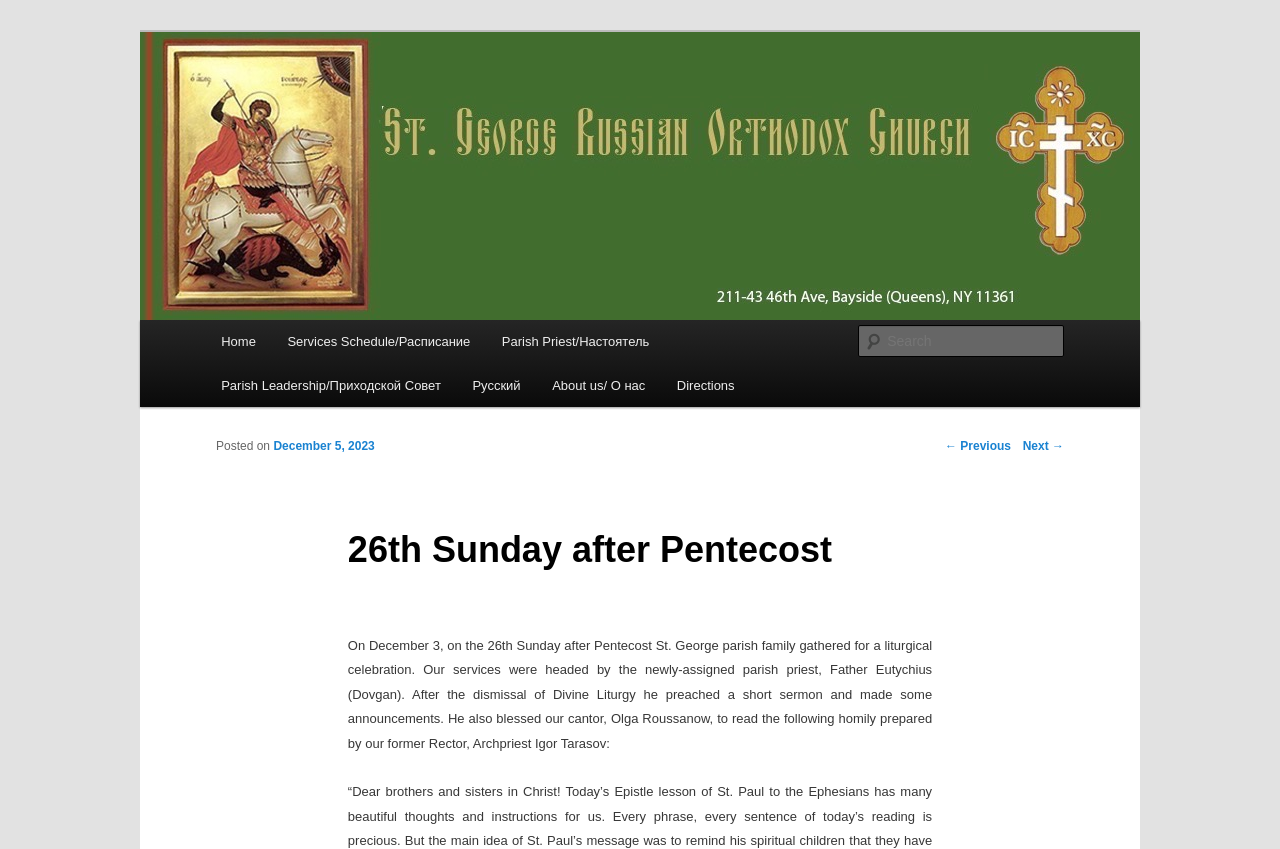What is the date of the liturgical celebration?
Utilize the information in the image to give a detailed answer to the question.

I found the answer by looking at the link element with the text 'December 5, 2023' which is located in the main content area of the webpage.